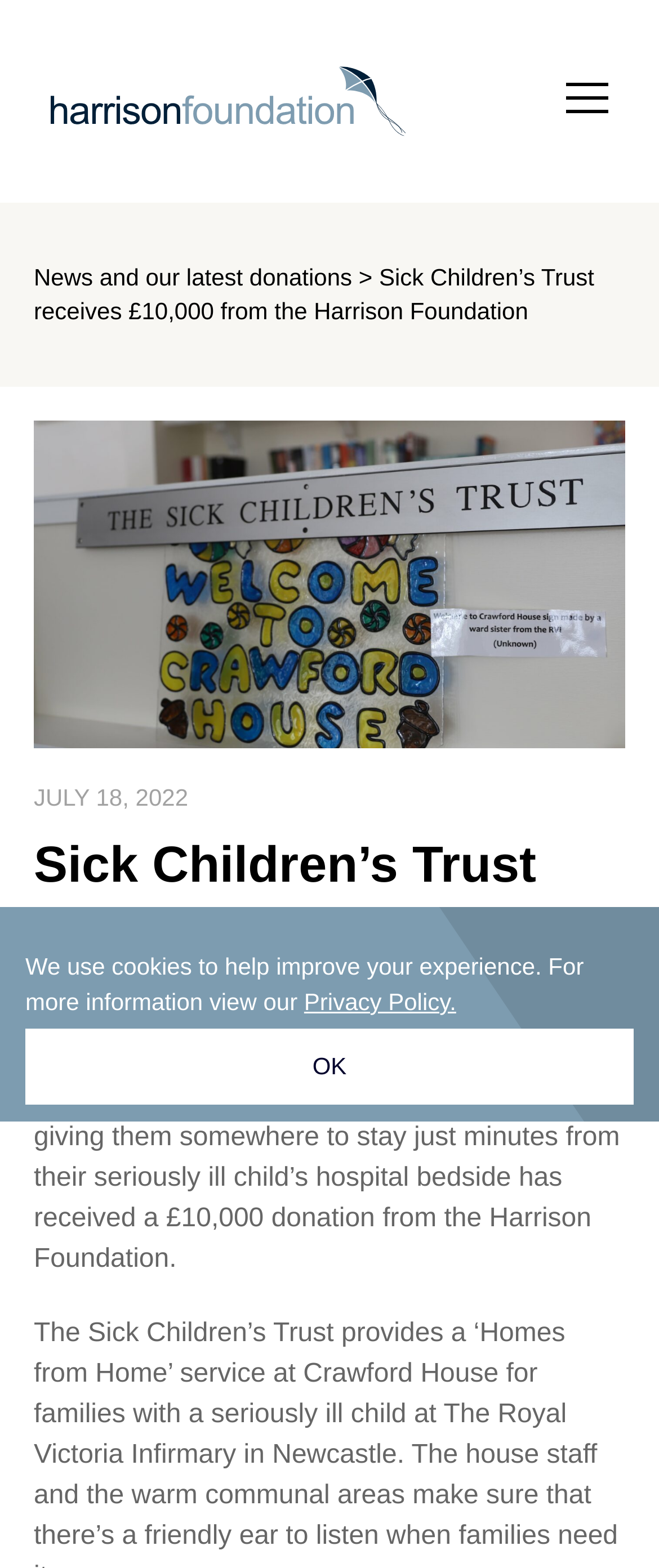Based on the provided description, "Negligence", find the bounding box of the corresponding UI element in the screenshot.

None